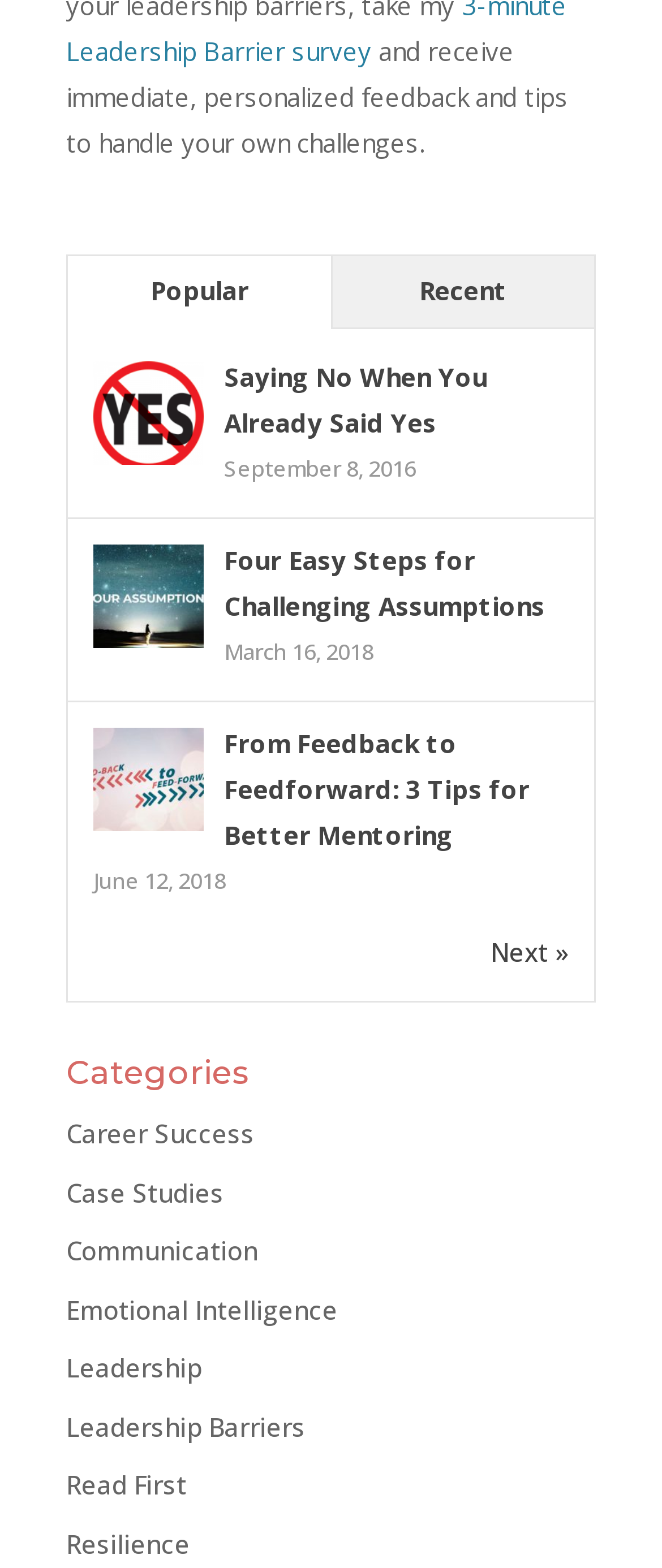Please find the bounding box coordinates of the element that you should click to achieve the following instruction: "read article about Four Easy Steps for Challenging Assumptions". The coordinates should be presented as four float numbers between 0 and 1: [left, top, right, bottom].

[0.141, 0.4, 0.308, 0.421]